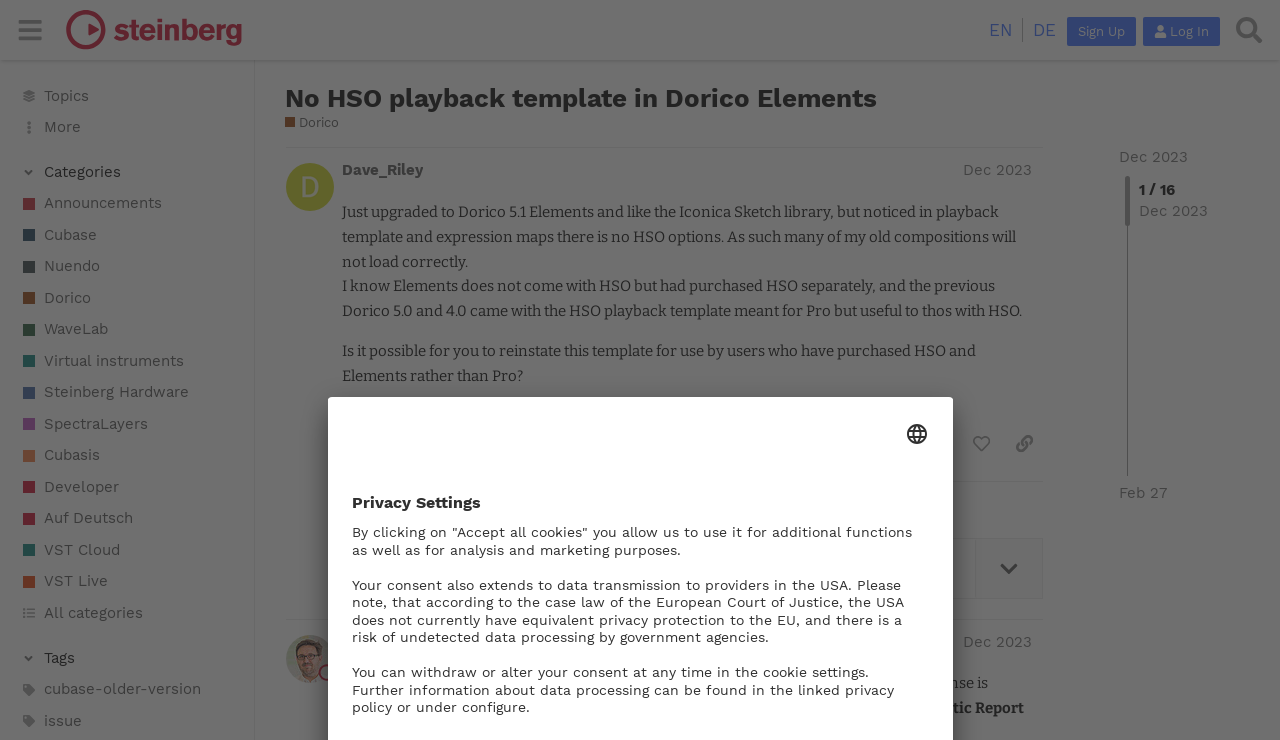Give the bounding box coordinates for the element described by: "last reply Feb 27".

[0.372, 0.74, 0.436, 0.798]